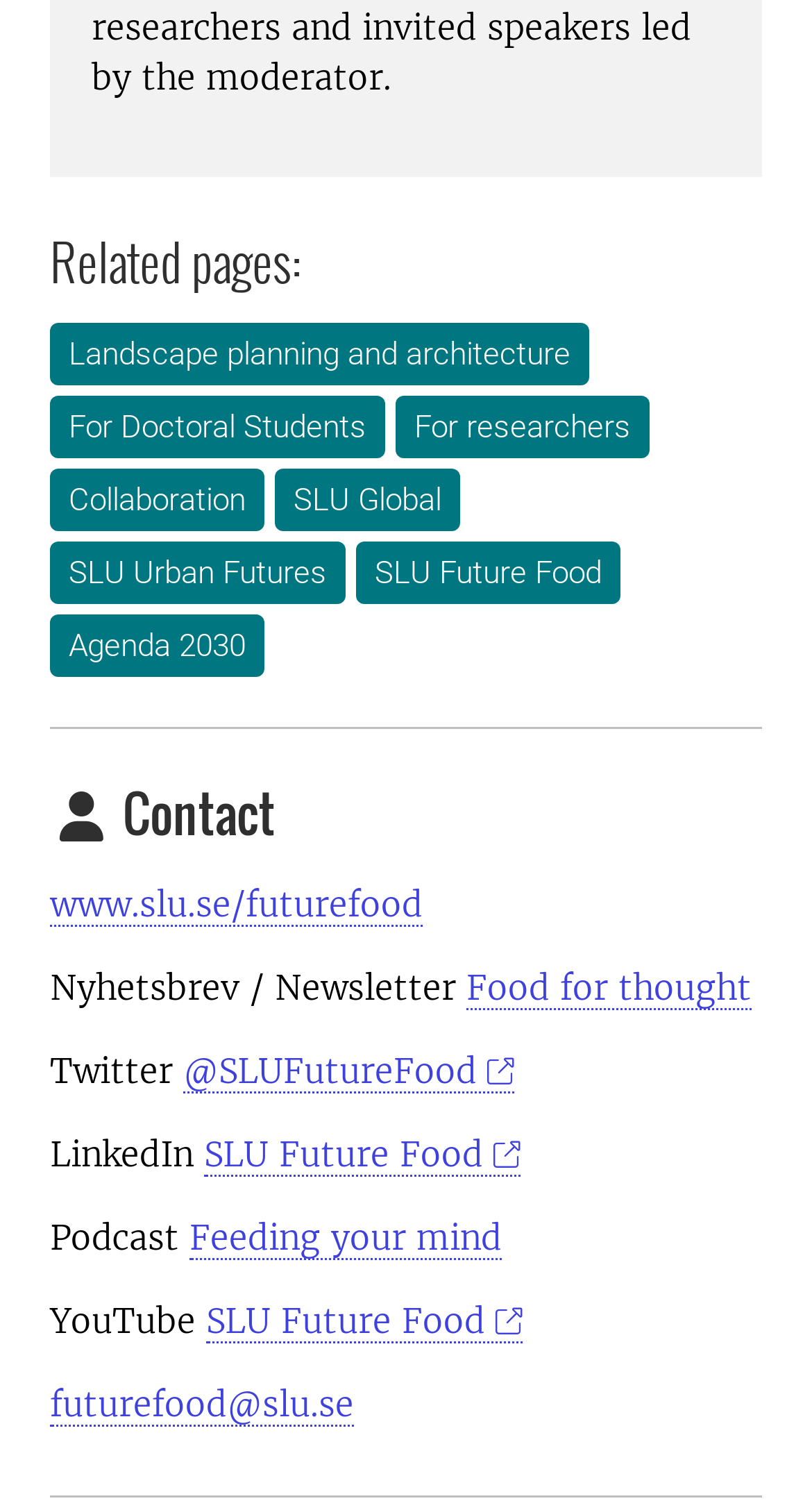Answer the question with a brief word or phrase:
What is the name of the newsletter?

Nyhetsbrev